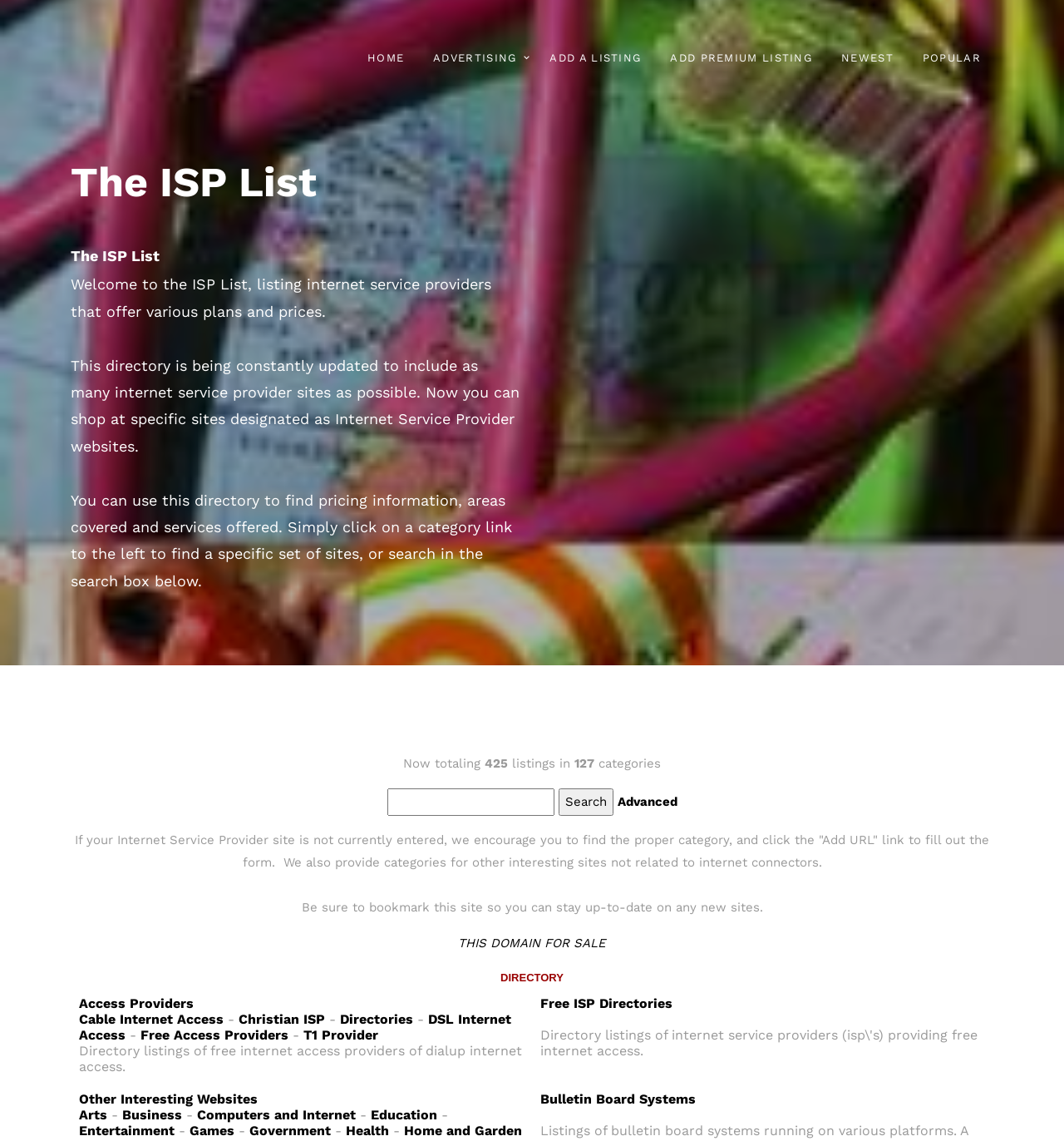Locate the UI element described by Communications and provide its bounding box coordinates. Use the format (top-left x, top-left y, bottom-right x, bottom-right y) with all values as floating point numbers between 0 and 1.

None